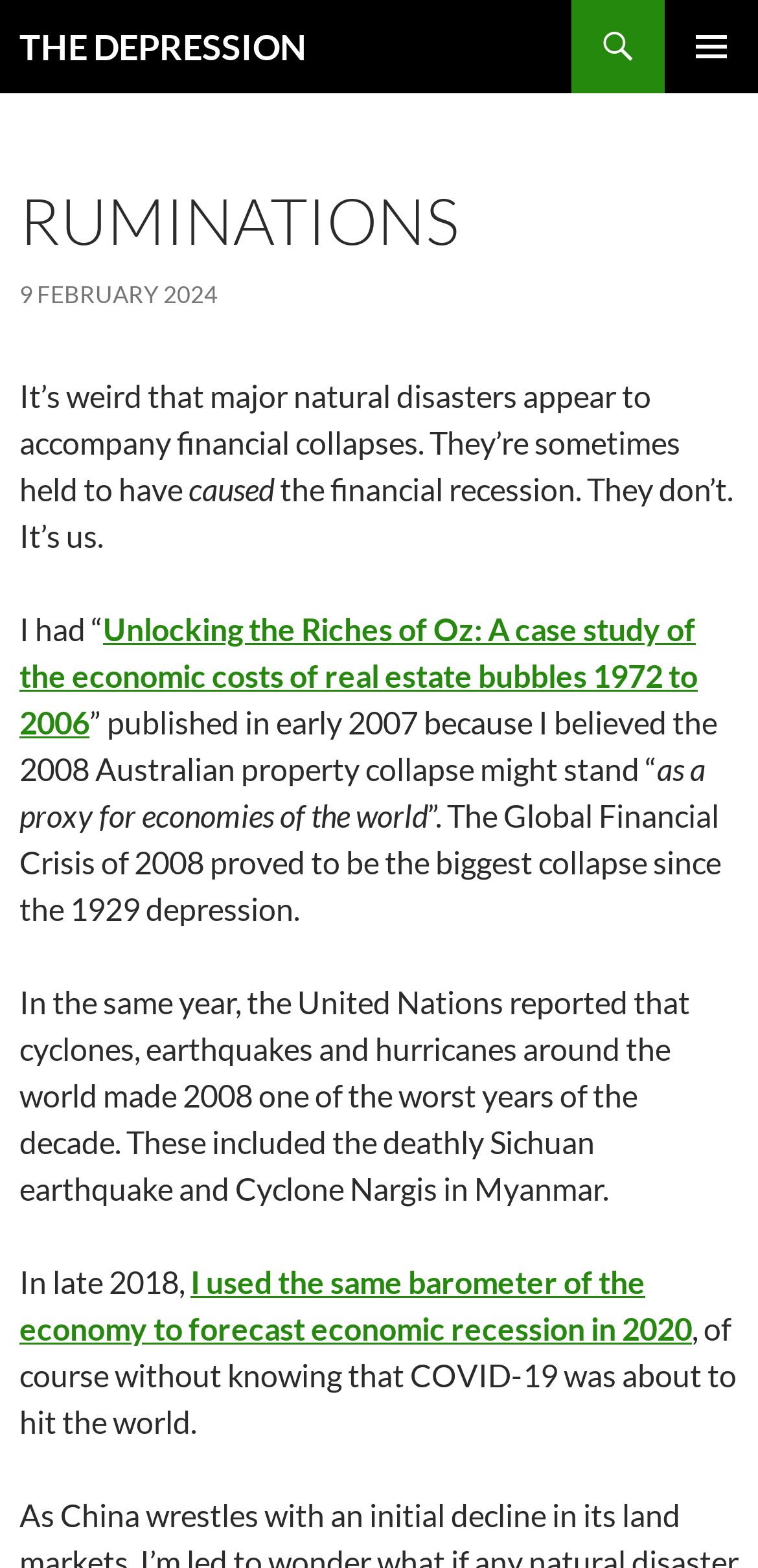Generate a thorough caption that explains the contents of the webpage.

The webpage is titled "RUMINATIONS | THE DEPRESSION" and has a prominent heading "THE DEPRESSION" at the top left corner. Below this heading, there is a link with the same text. On the top right corner, there is a button labeled "PRIMARY MENU".

Below the top section, there is a link "SKIP TO CONTENT" followed by a header section with the title "RUMINATIONS" and a link "9 FEBRUARY 2024" with a time element. 

The main content of the webpage is a series of paragraphs discussing the relationship between natural disasters and financial collapses. The text starts by stating that major natural disasters appear to accompany financial collapses, but argues that this is not a causal relationship. The author shares their personal experience of publishing a case study on real estate bubbles in 2007, which coincided with the 2008 Australian property collapse and the Global Financial Crisis. The text also mentions the United Nations' report on natural disasters in 2008, including the Sichuan earthquake and Cyclone Nargis in Myanmar.

Further down, the text discusses the author's forecast of an economic recession in 2020, which coincided with the outbreak of COVID-19. The webpage has a total of 5 links, including the one at the top, and 11 blocks of static text, which form the main content of the page.